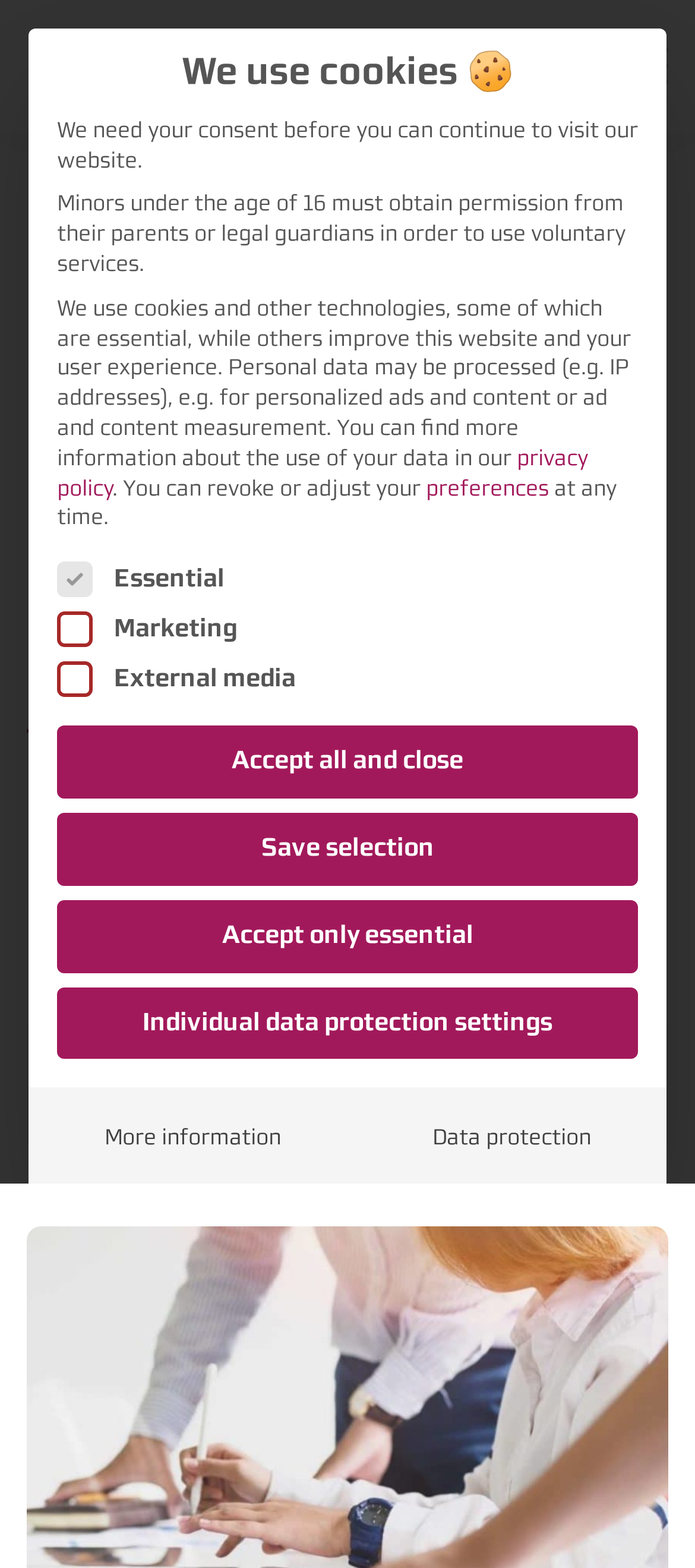What is the topic of the article or blog post? Observe the screenshot and provide a one-word or short phrase answer.

Digital transformation in production